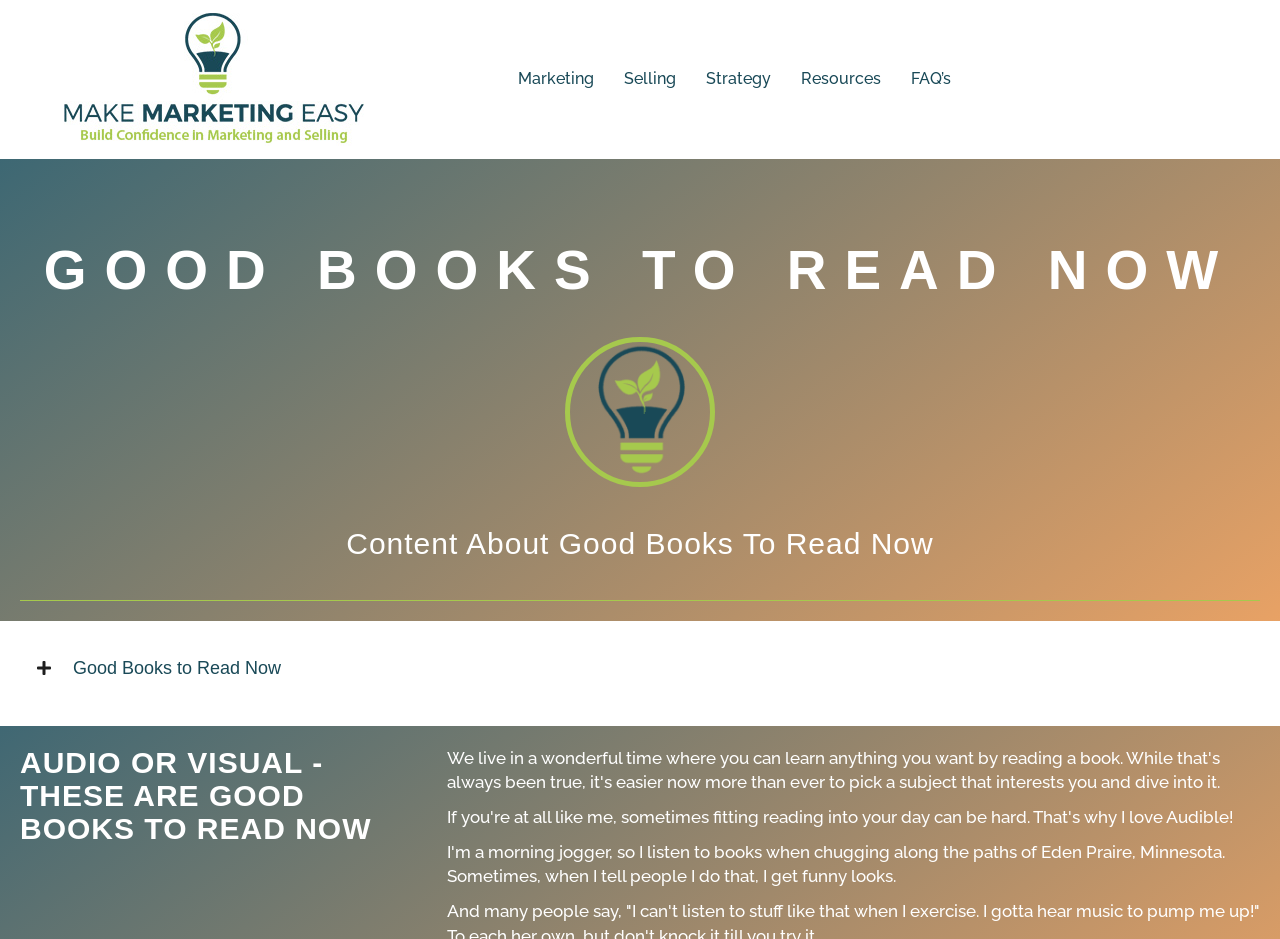Answer this question in one word or a short phrase: How many tabs are in the tab list?

1